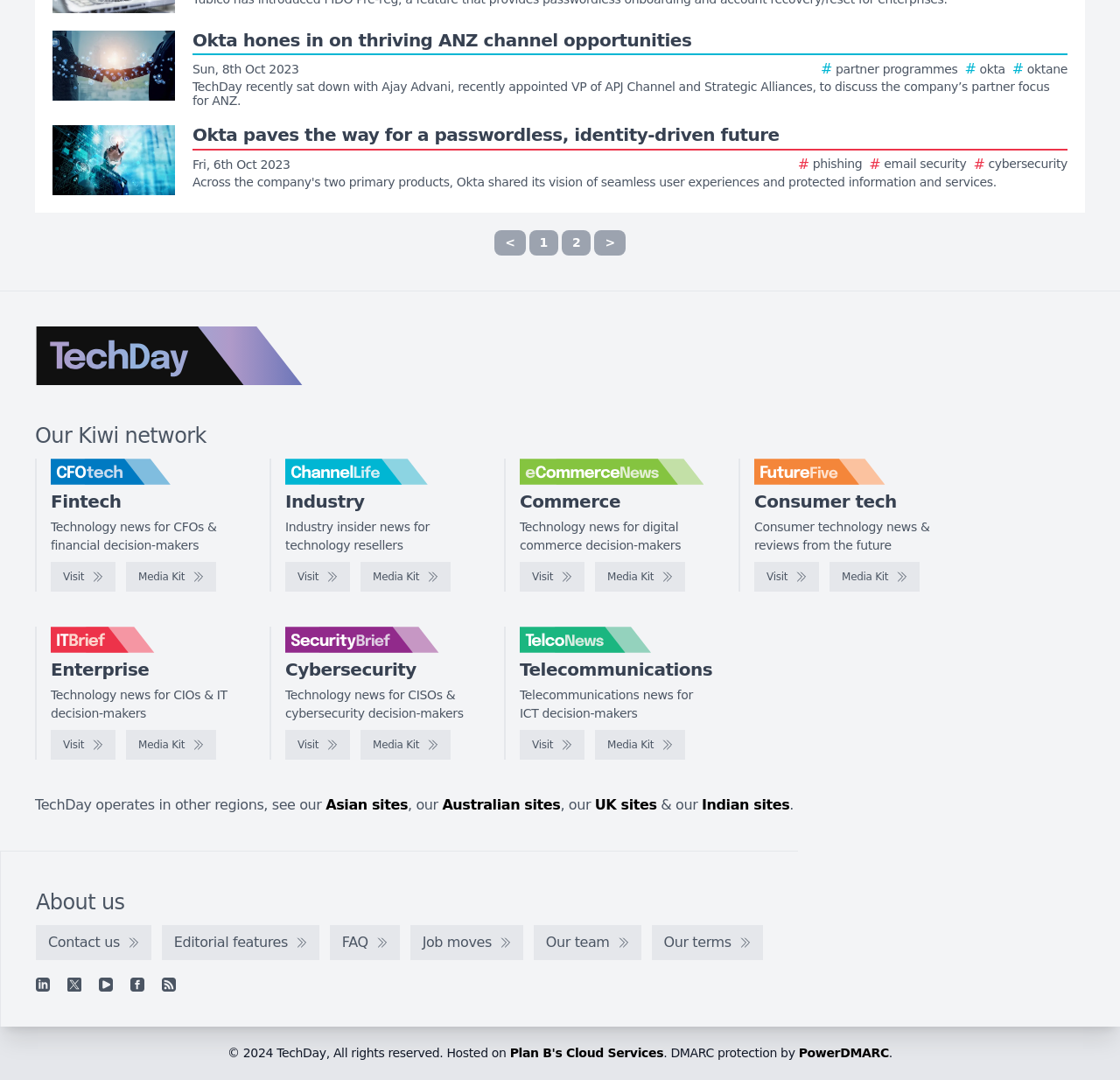Reply to the question with a brief word or phrase: What is the main topic of this webpage?

Technology news